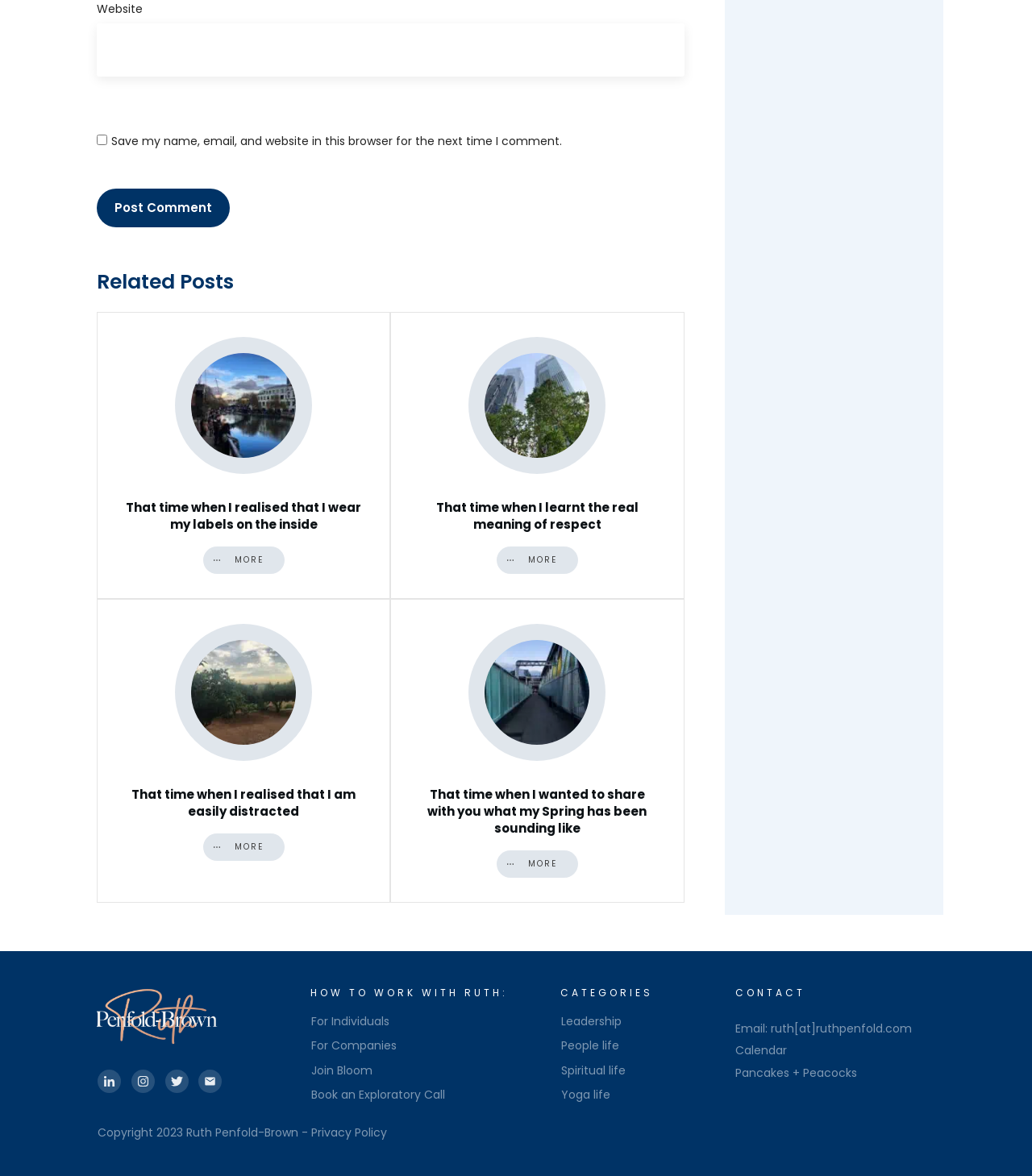Could you specify the bounding box coordinates for the clickable section to complete the following instruction: "View 'SCHOOL CONTACTS DURING CLOSURE'"?

None